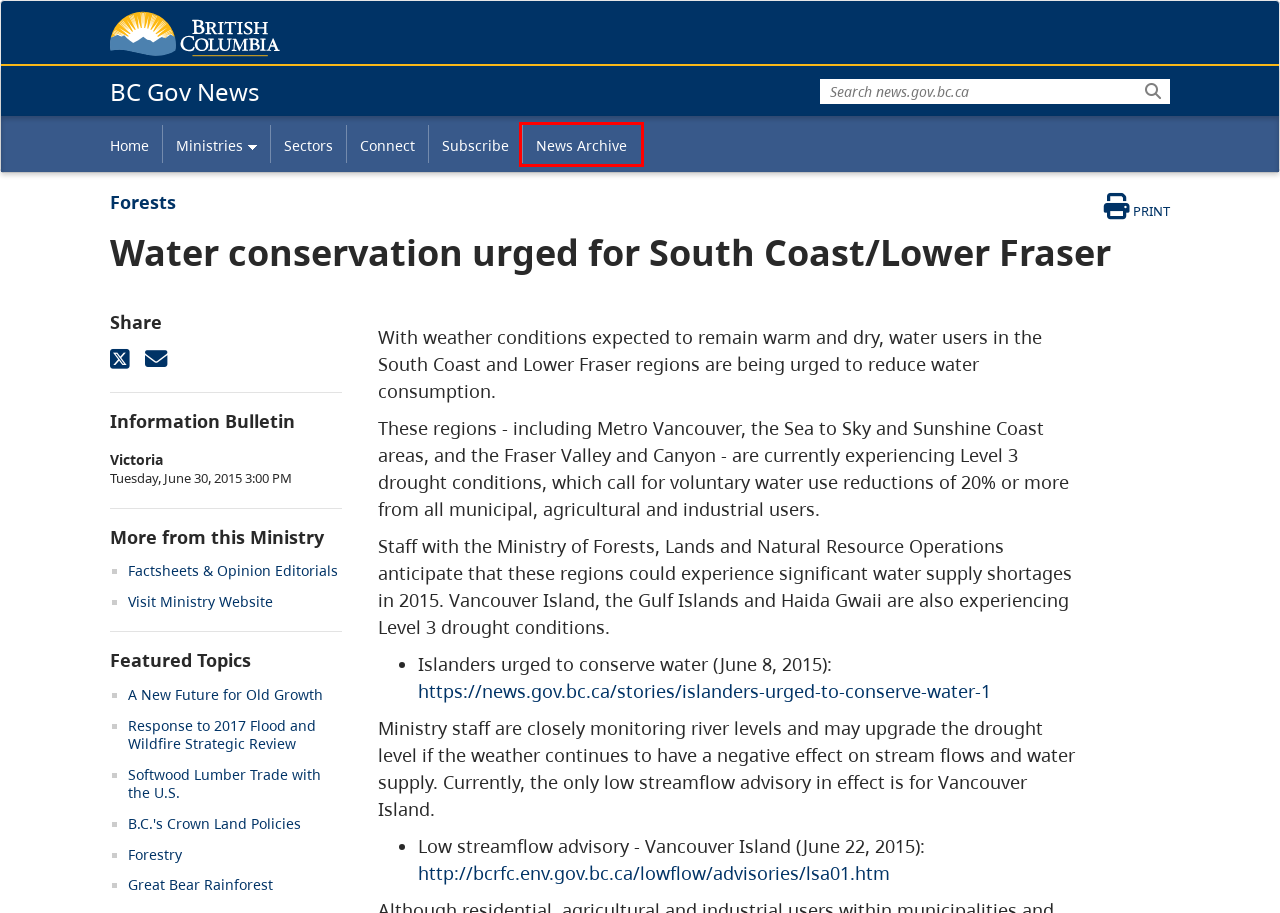Examine the screenshot of a webpage with a red rectangle bounding box. Select the most accurate webpage description that matches the new webpage after clicking the element within the bounding box. Here are the candidates:
A. Province of British Columbia News Archive
B. Home - Province of British Columbia
C. Crown land and water use - Province of British Columbia
D. Forests | BC Gov News
E. Ministry of Forests - Province of British Columbia
F. Provincial emergency management reports - Province of British Columbia
G. Forestry - Province of British Columbia
H. River Forecast Centre – FLNRO – Province of British Columbia

A